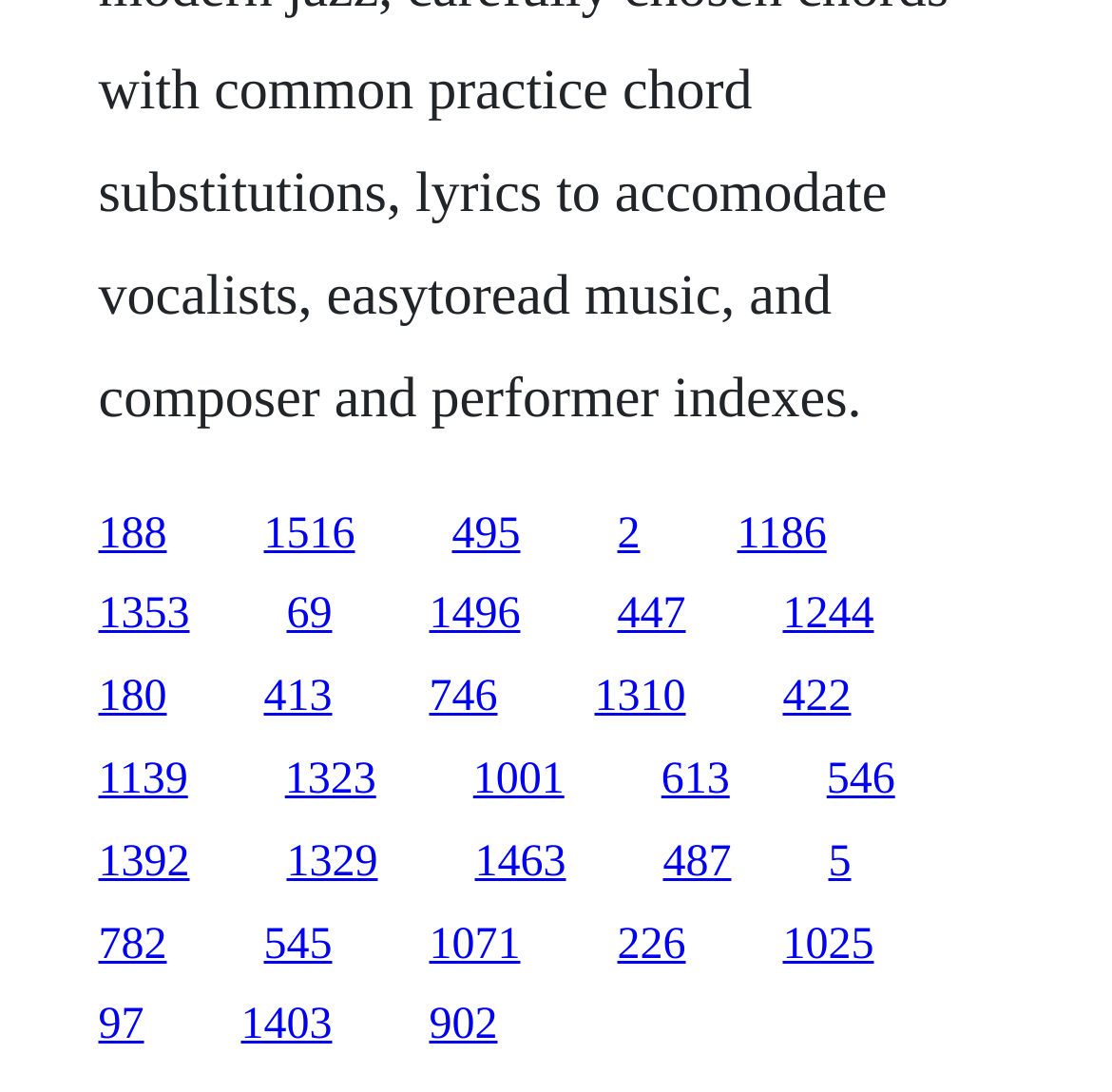Please identify the coordinates of the bounding box for the clickable region that will accomplish this instruction: "explore the link in the middle".

[0.386, 0.617, 0.447, 0.661]